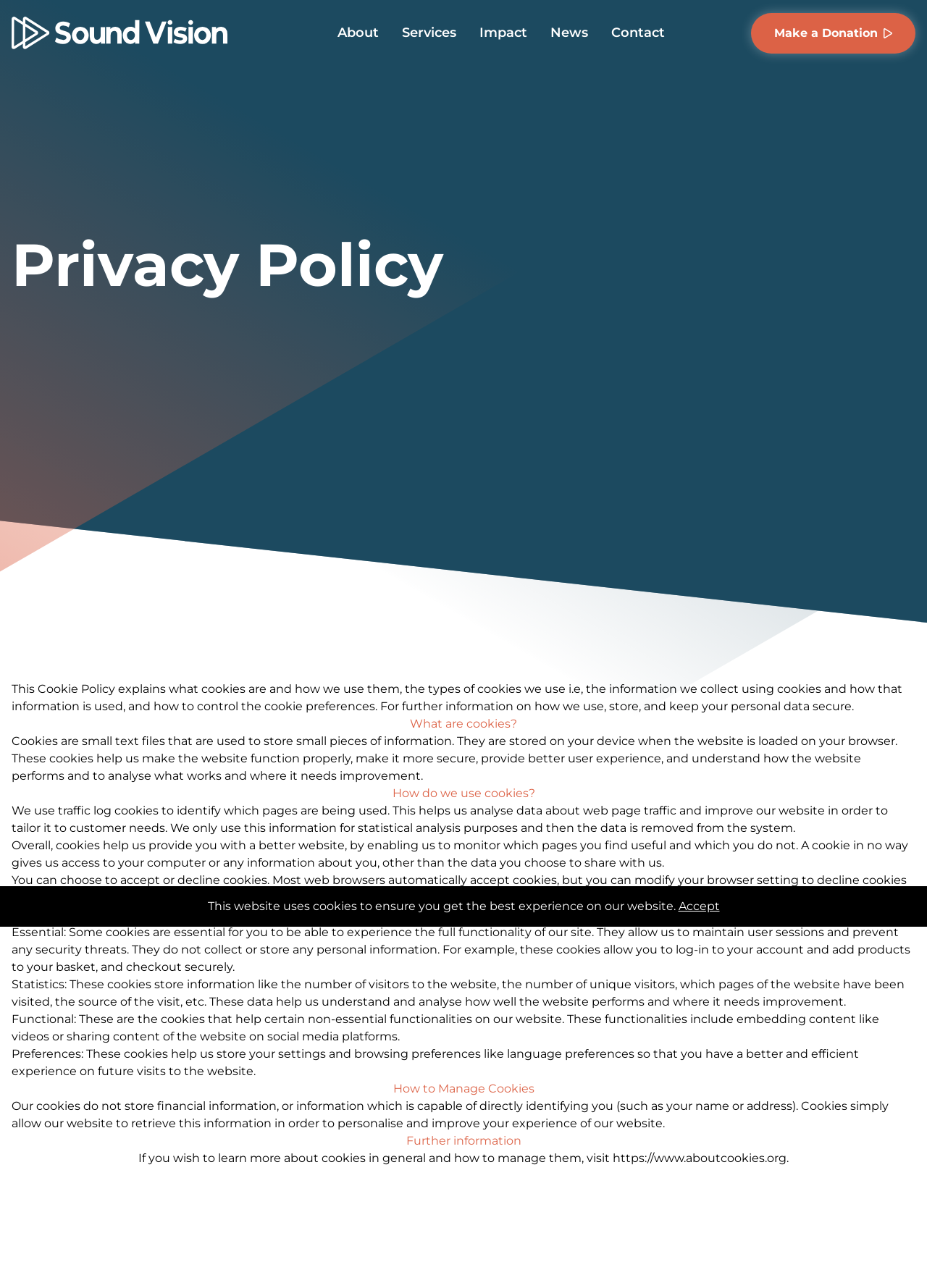For the following element description, predict the bounding box coordinates in the format (top-left x, top-left y, bottom-right x, bottom-right y). All values should be floating point numbers between 0 and 1. Description: Make a Donation

[0.81, 0.01, 0.988, 0.041]